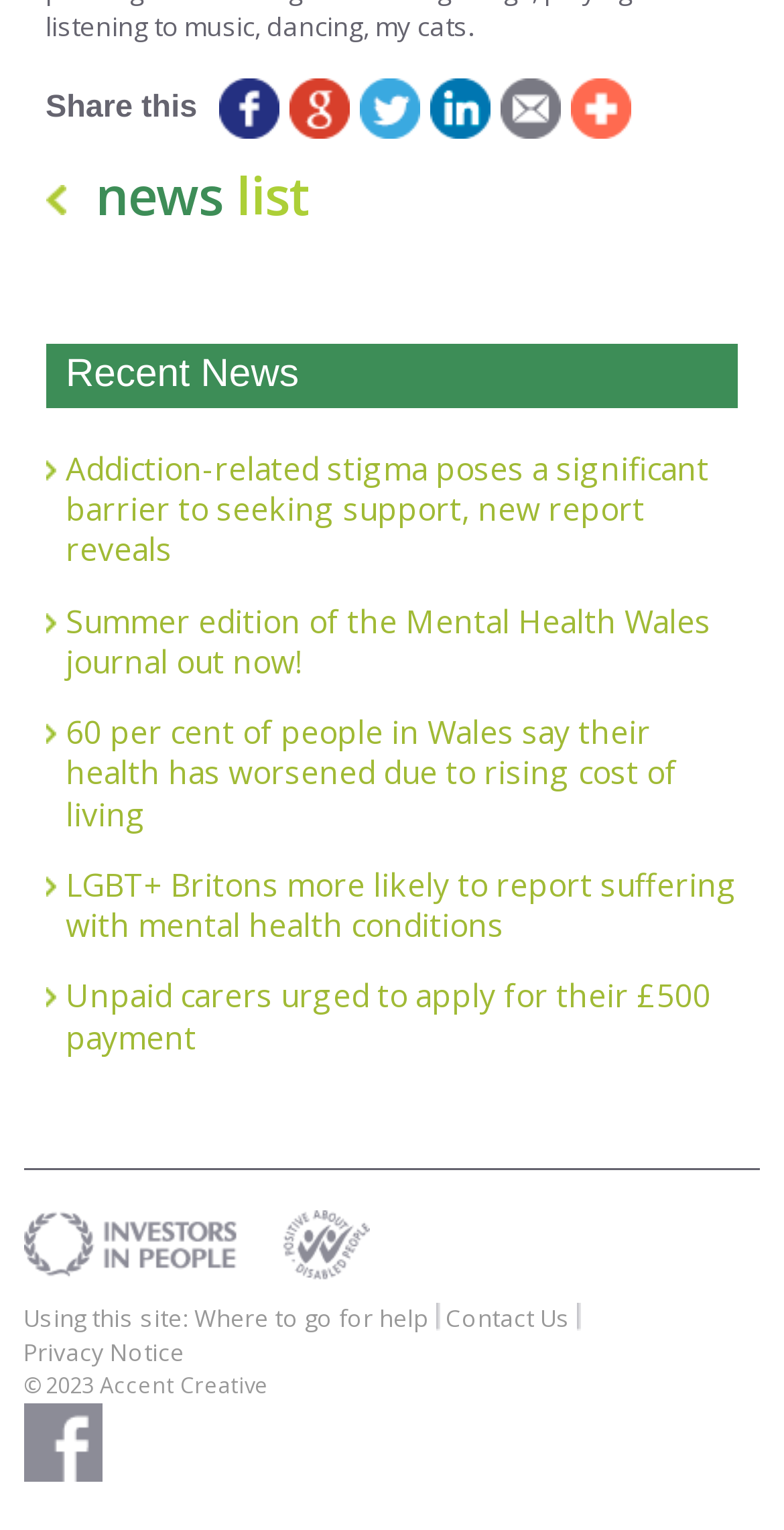Identify the bounding box for the described UI element. Provide the coordinates in (top-left x, top-left y, bottom-right x, bottom-right y) format with values ranging from 0 to 1: 1

None